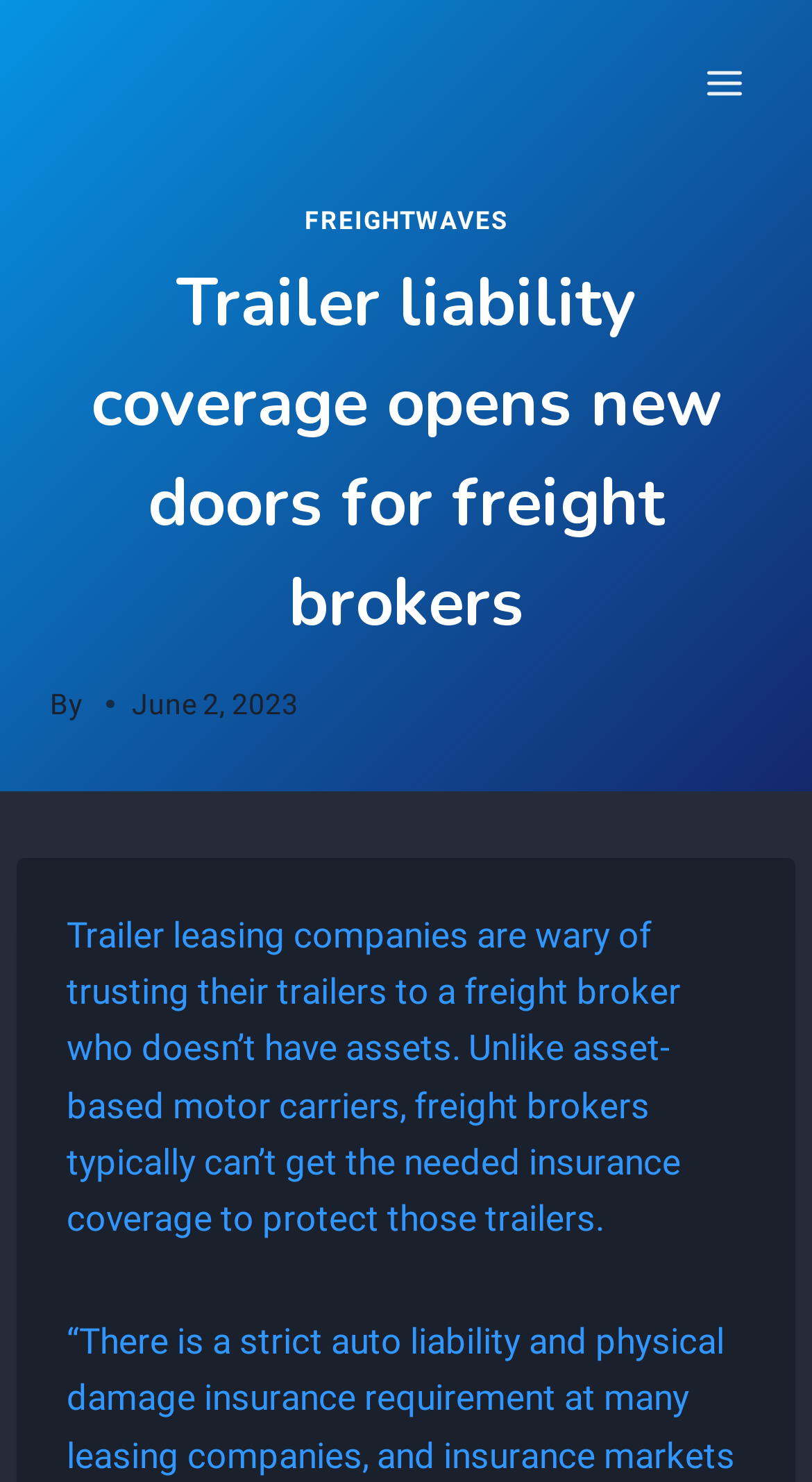What type of companies are wary of trusting their trailers?
Answer the question with a single word or phrase, referring to the image.

Trailer leasing companies